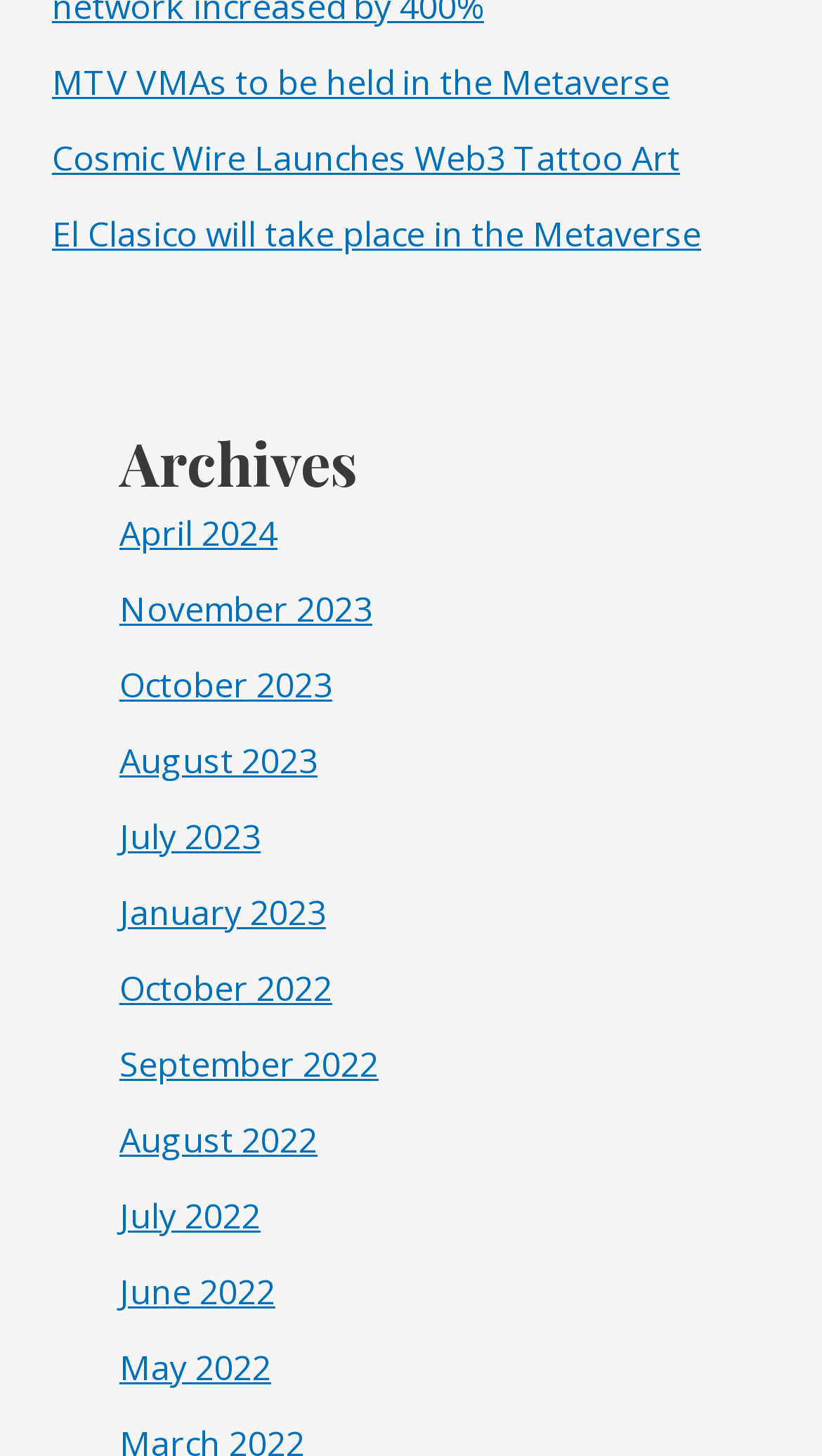Are all the links under the 'Archives' heading related to the same year?
Provide a thorough and detailed answer to the question.

I looked at the links under the 'Archives' heading and found that they are related to different years, including 2022, 2023, and 2024.